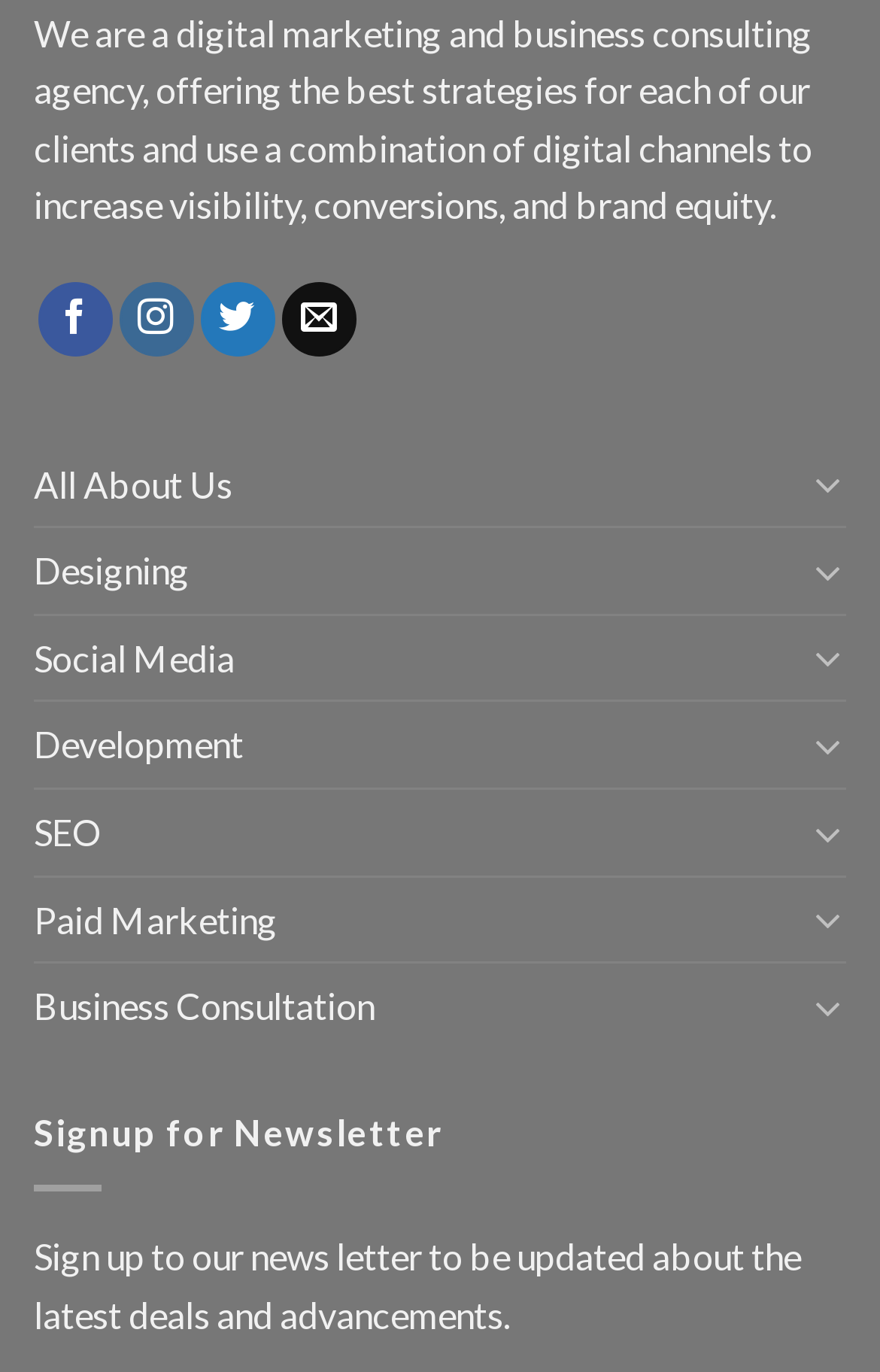Analyze the image and give a detailed response to the question:
What is the purpose of the 'Signup for Newsletter' section?

The StaticText element with the text 'Sign up to our news letter to be updated about the latest deals and advancements.' indicates that the purpose of the 'Signup for Newsletter' section is to receive updates on latest deals and advancements.